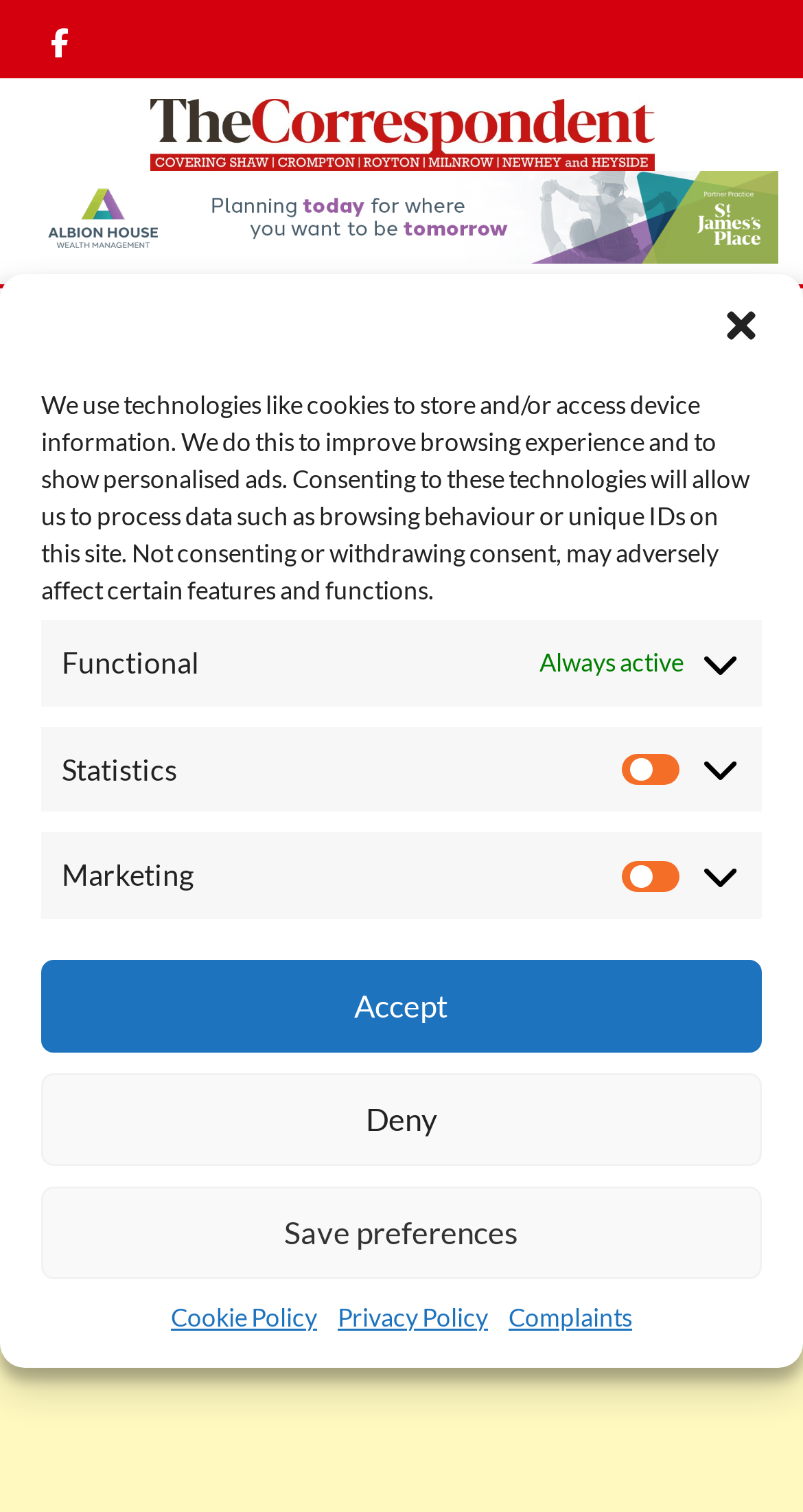Given the description Cookie Policy, predict the bounding box coordinates of the UI element. Ensure the coordinates are in the format (top-left x, top-left y, bottom-right x, bottom-right y) and all values are between 0 and 1.

[0.213, 0.859, 0.395, 0.884]